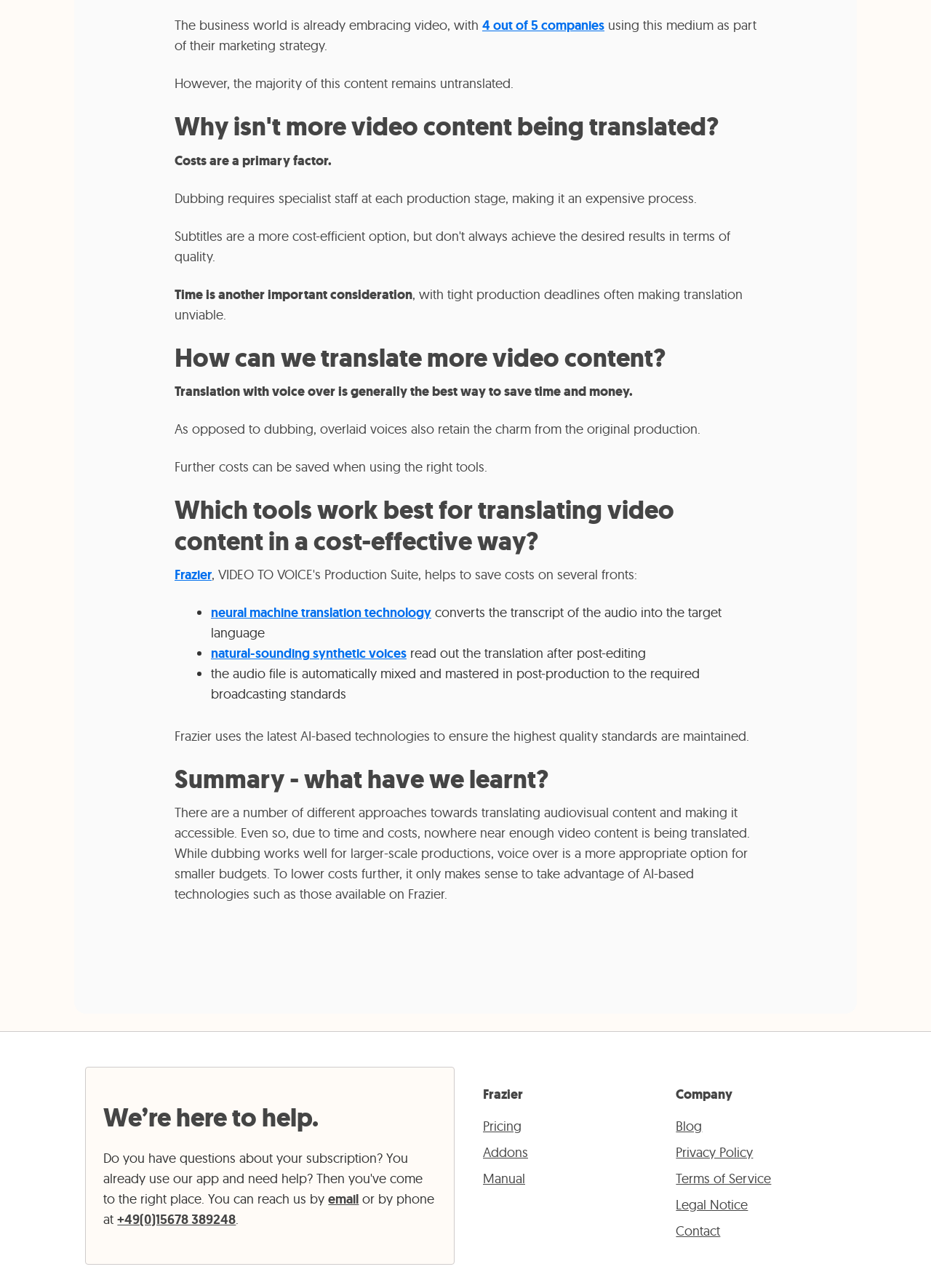Show me the bounding box coordinates of the clickable region to achieve the task as per the instruction: "Contact us by 'email'".

[0.353, 0.924, 0.385, 0.938]